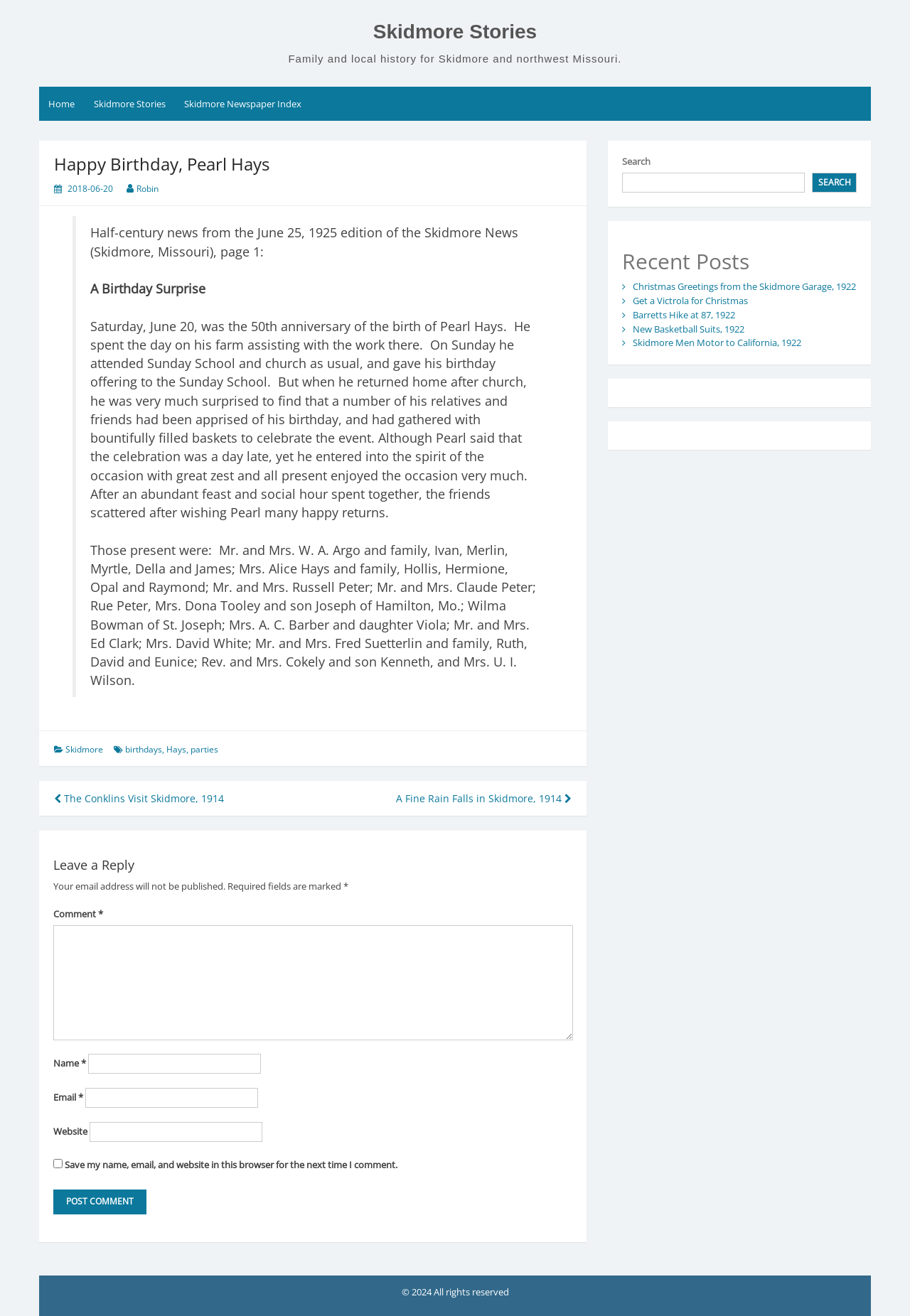Use a single word or phrase to answer the question: What is the date of the birthday celebration?

June 20, 1925